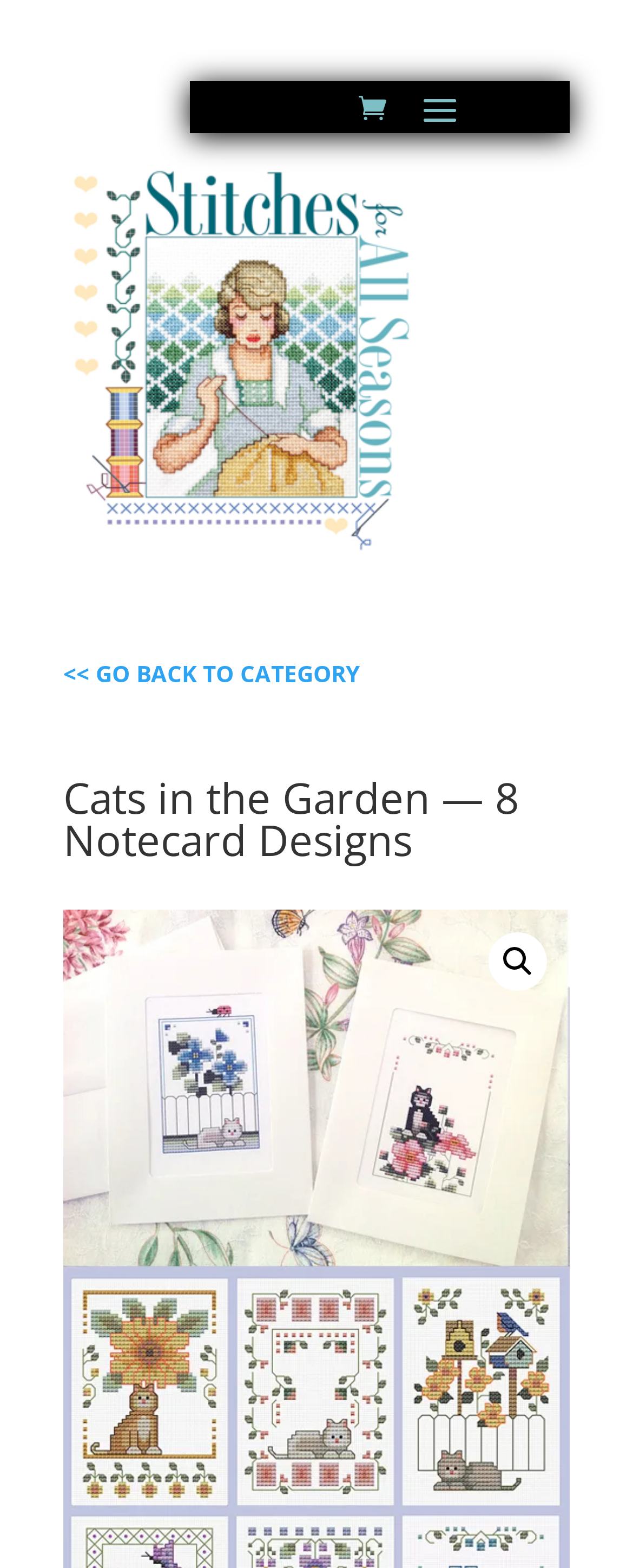Can you extract the primary headline text from the webpage?

Cats in the Garden — 8 Notecard Designs